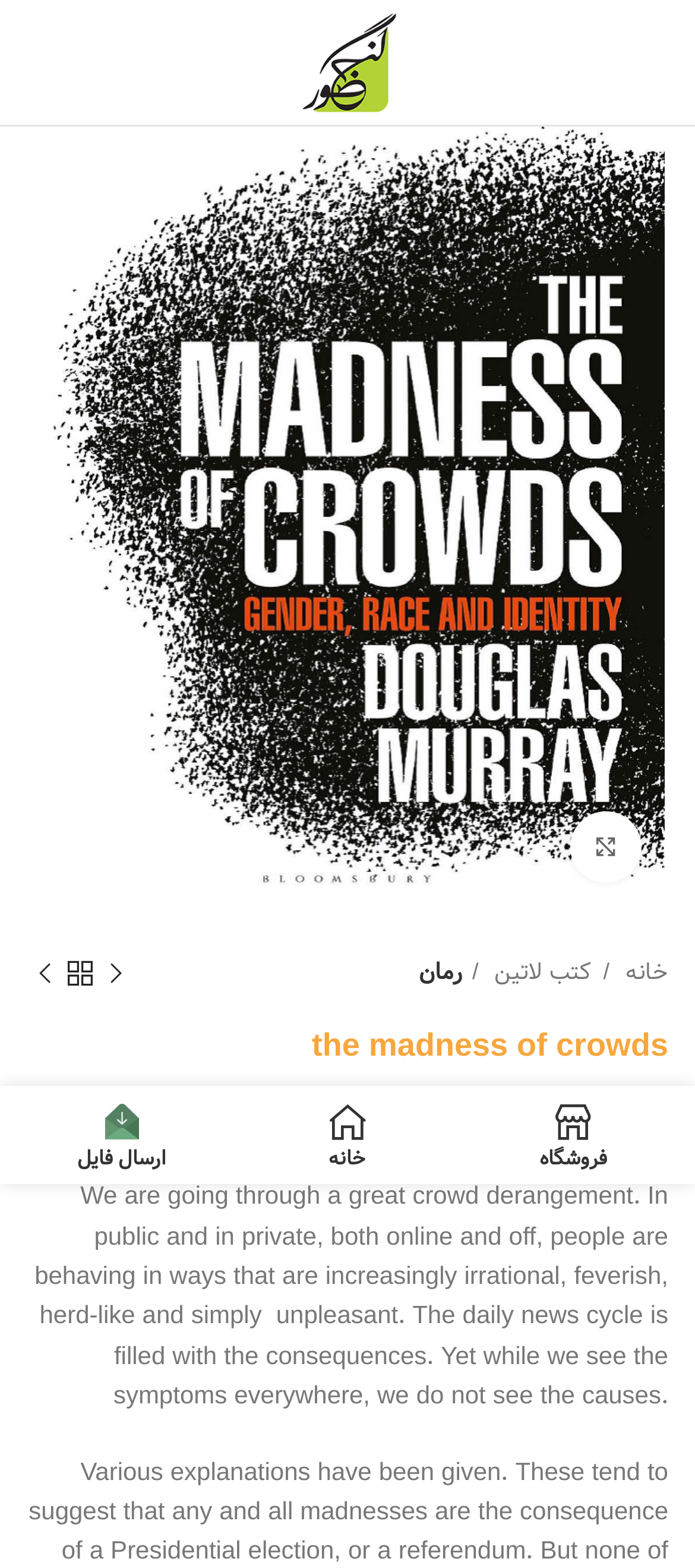Generate the title text from the webpage.

the madness of crowds